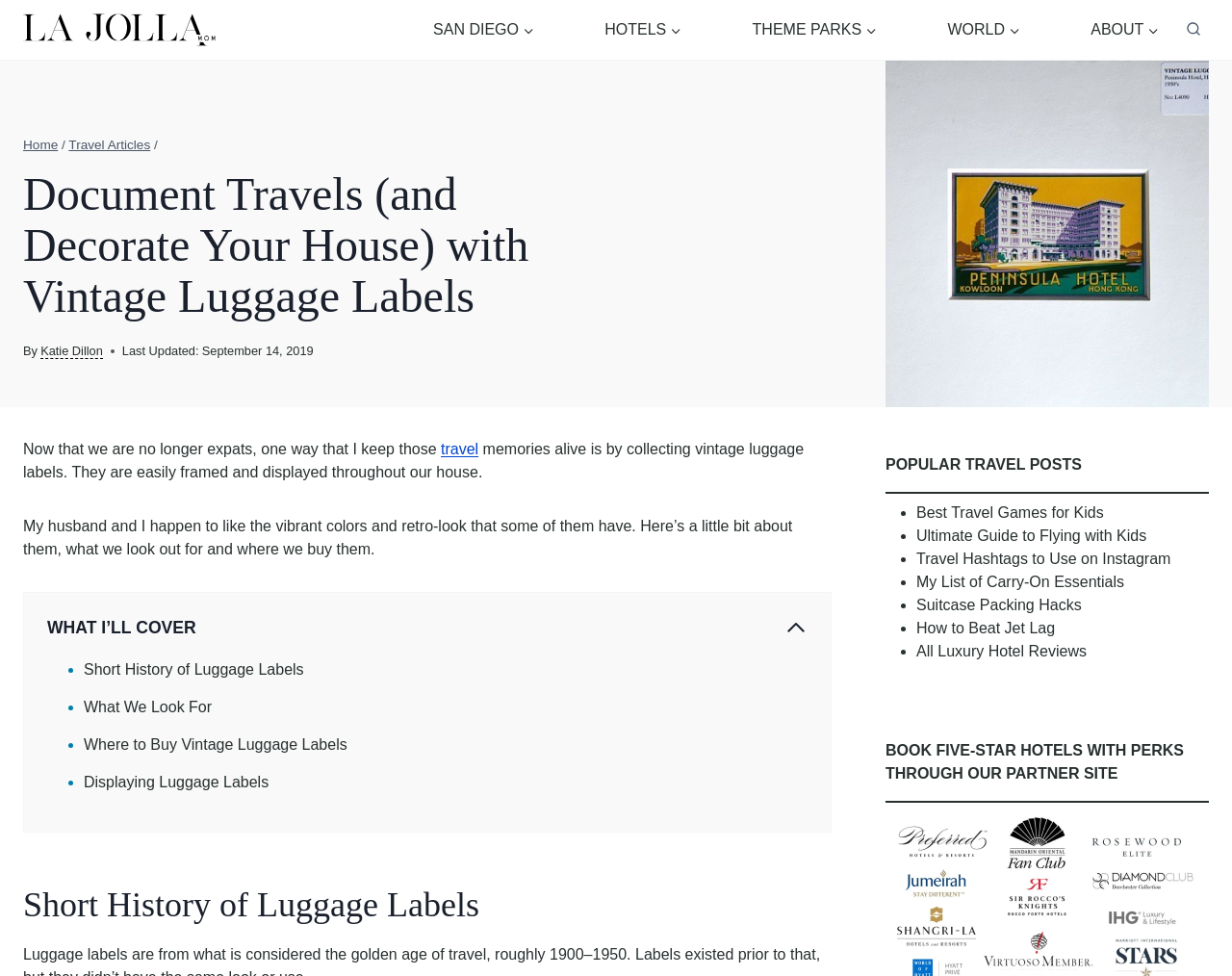What is the author of the article?
Refer to the screenshot and respond with a concise word or phrase.

Katie Dillon